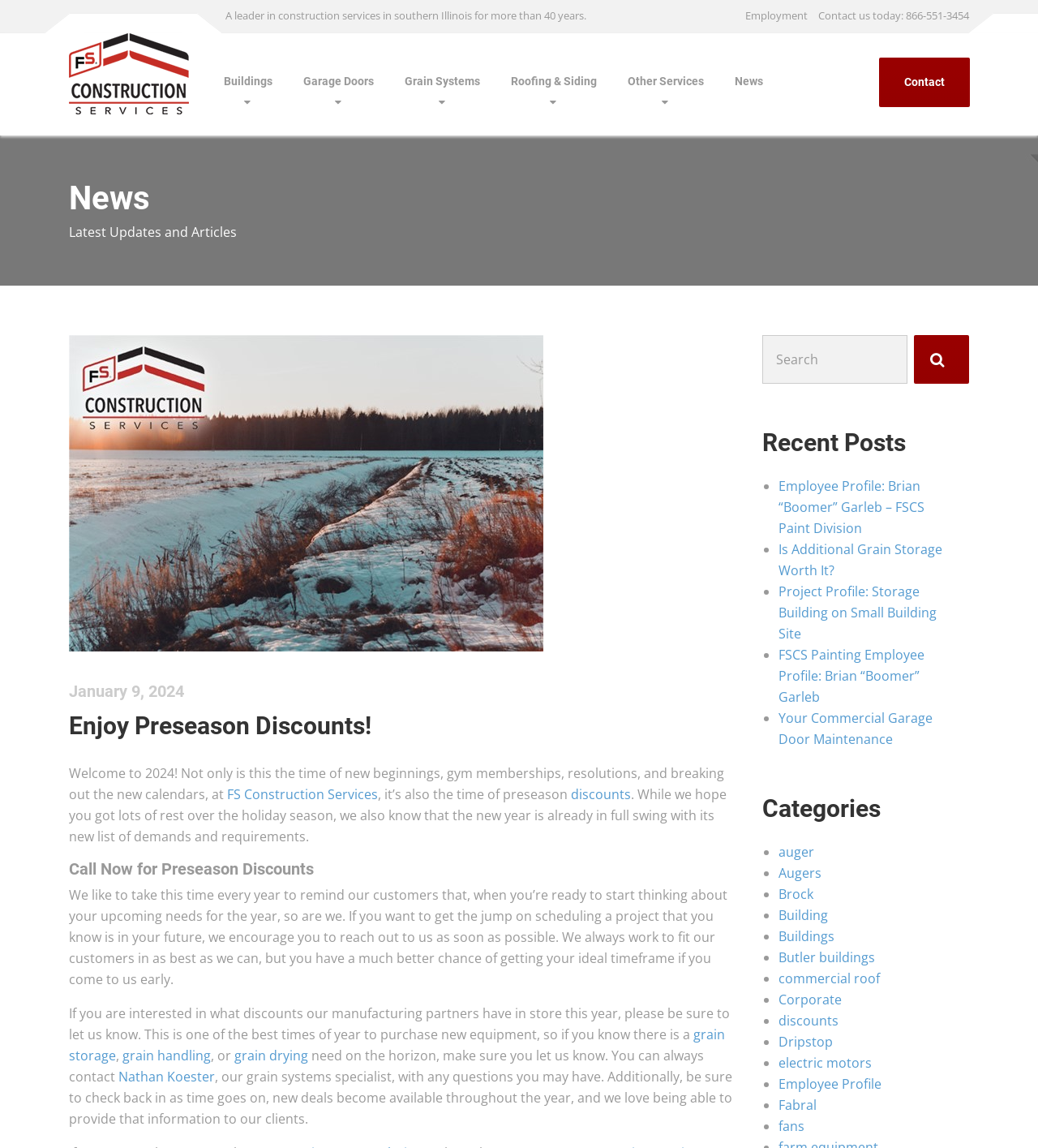Please indicate the bounding box coordinates for the clickable area to complete the following task: "Click on the 'Employment' link". The coordinates should be specified as four float numbers between 0 and 1, i.e., [left, top, right, bottom].

[0.714, 0.0, 0.782, 0.028]